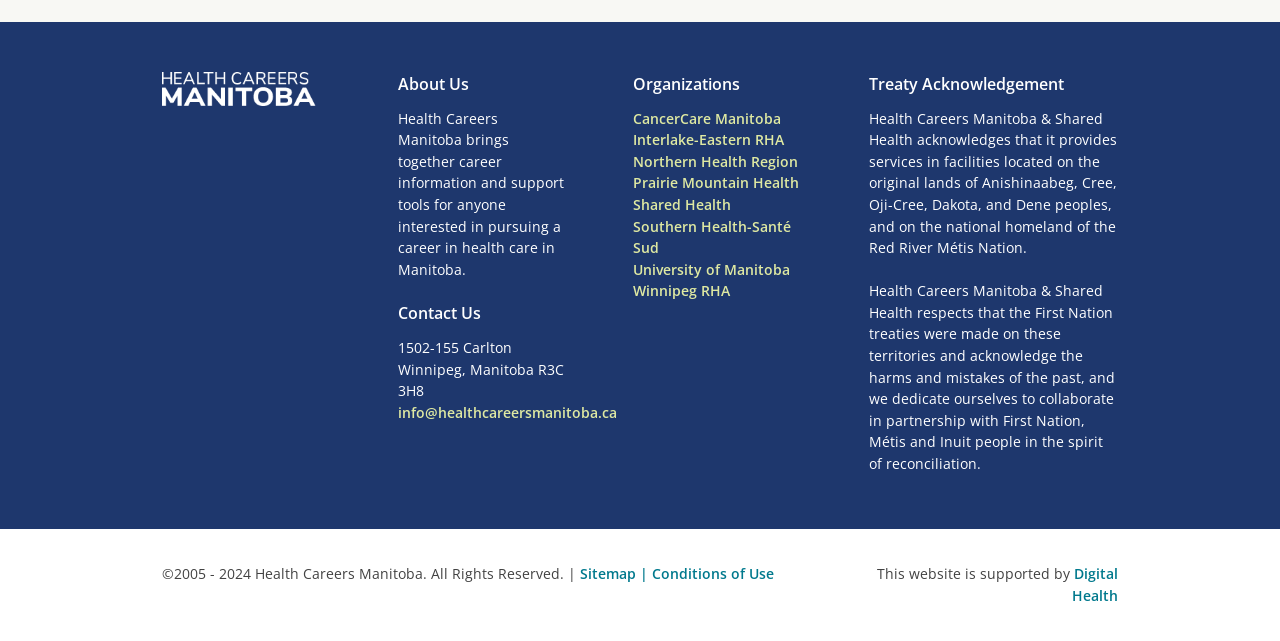What is the address of Health Careers Manitoba?
Could you please answer the question thoroughly and with as much detail as possible?

The address of Health Careers Manitoba can be found in the contact information section at the top right corner of the webpage, which is '1502-155 Carlton, Winnipeg, Manitoba R3C 3H8'.